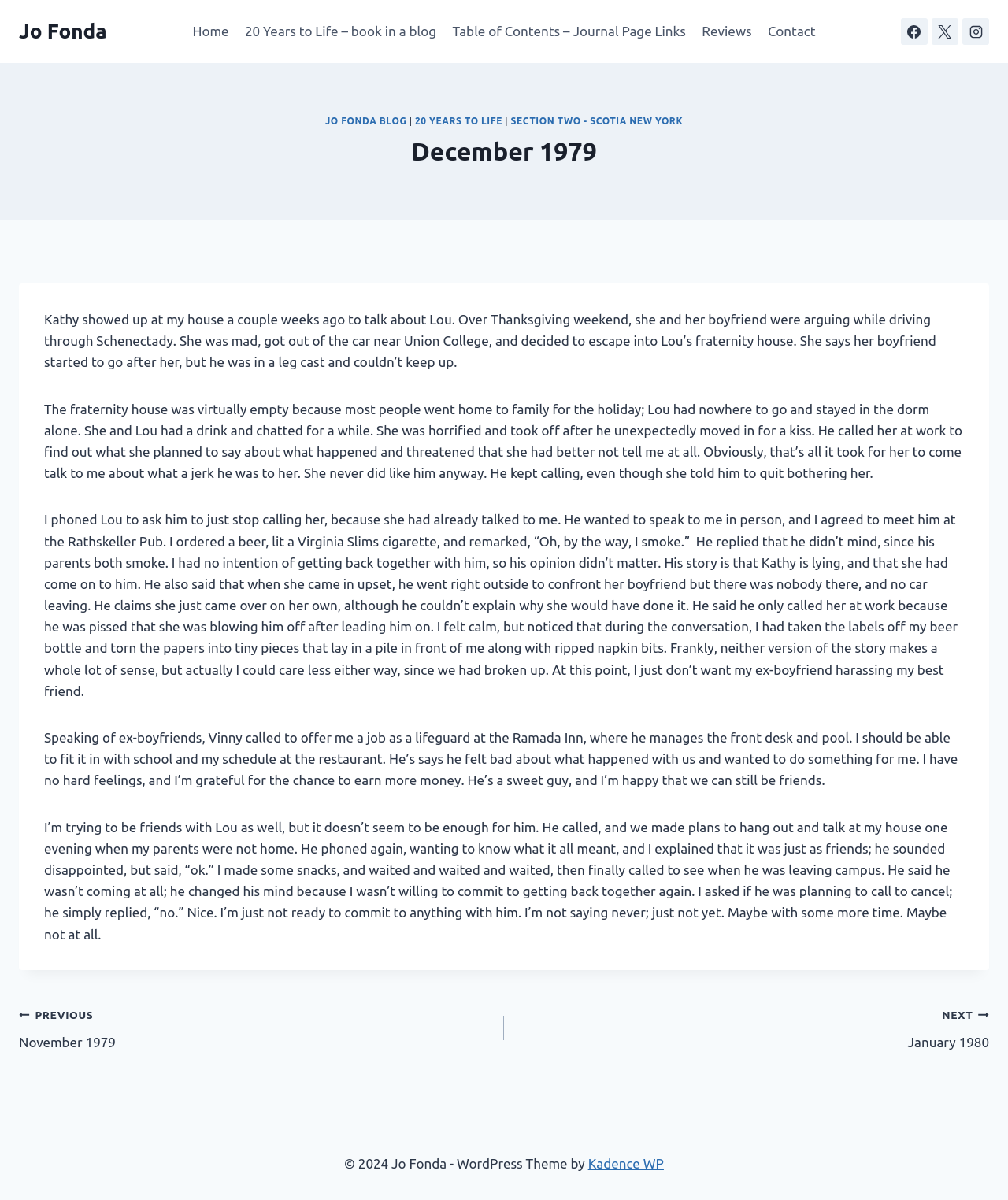Identify the bounding box coordinates of the clickable region required to complete the instruction: "Visit the 'Facebook' page". The coordinates should be given as four float numbers within the range of 0 and 1, i.e., [left, top, right, bottom].

[0.894, 0.015, 0.92, 0.037]